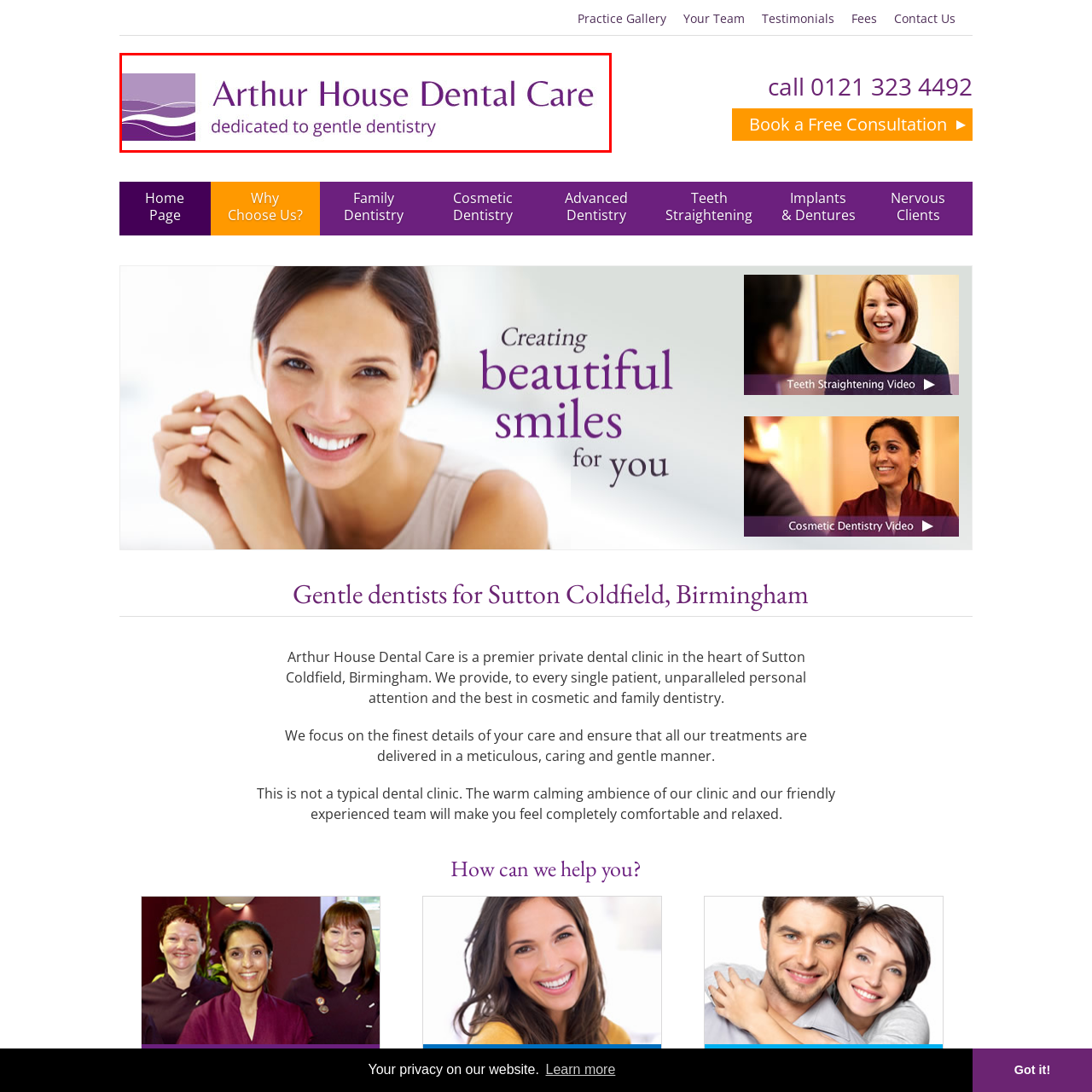Give an in-depth explanation of the image captured within the red boundary.

The image displays the logo of Arthur House Dental Care, a dental clinic that emphasizes its commitment to gentle dentistry. The logo features elegant purple waves, symbolizing a soothing and welcoming environment, paired with the text "Arthur House Dental Care" prominently displayed. Beneath the name, the tagline "dedicated to gentle dentistry" reinforces the clinic's focus on providing compassionate and careful dental services. This visual branding reflects the clinic's mission to ensure a comfortable and reassuring experience for all patients in Sutton Coldfield, Birmingham.